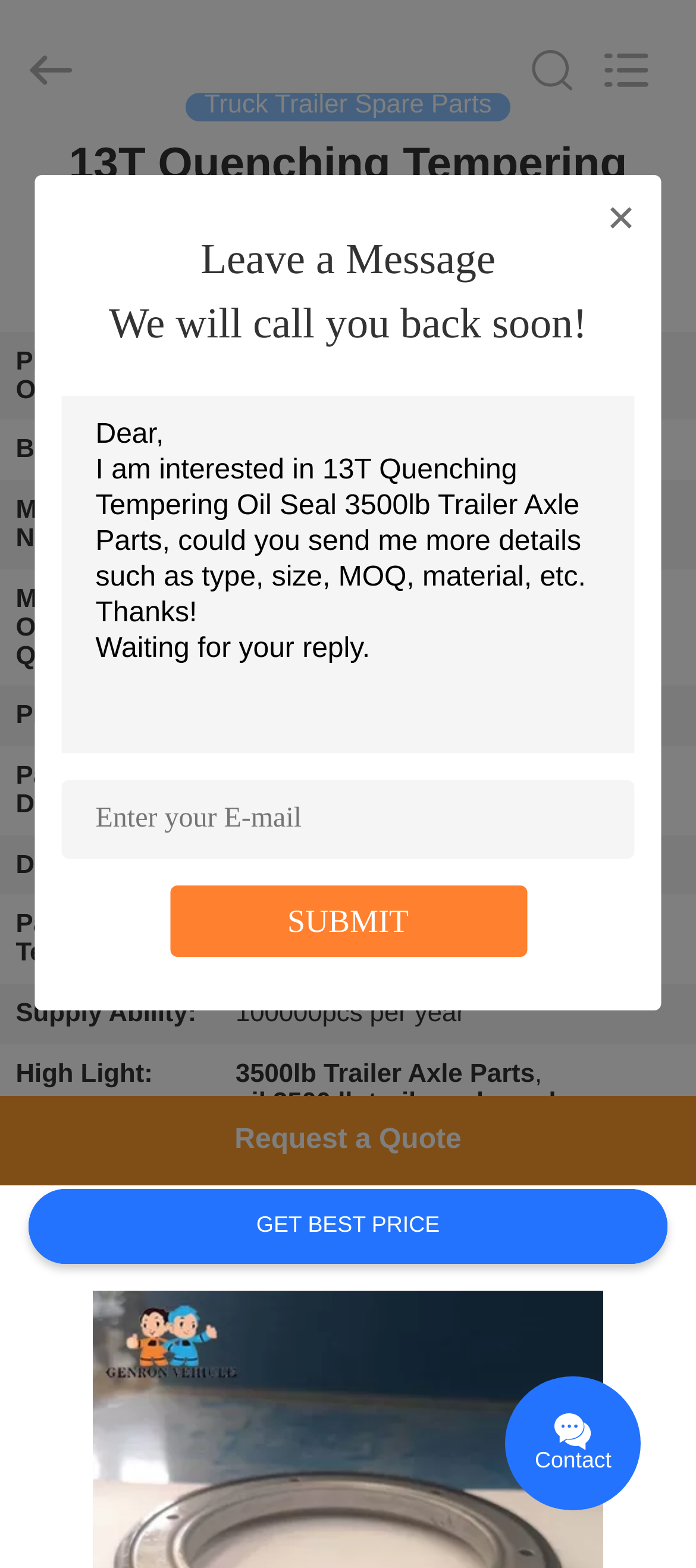Please predict the bounding box coordinates of the element's region where a click is necessary to complete the following instruction: "Submit the form". The coordinates should be represented by four float numbers between 0 and 1, i.e., [left, top, right, bottom].

[0.413, 0.576, 0.587, 0.599]